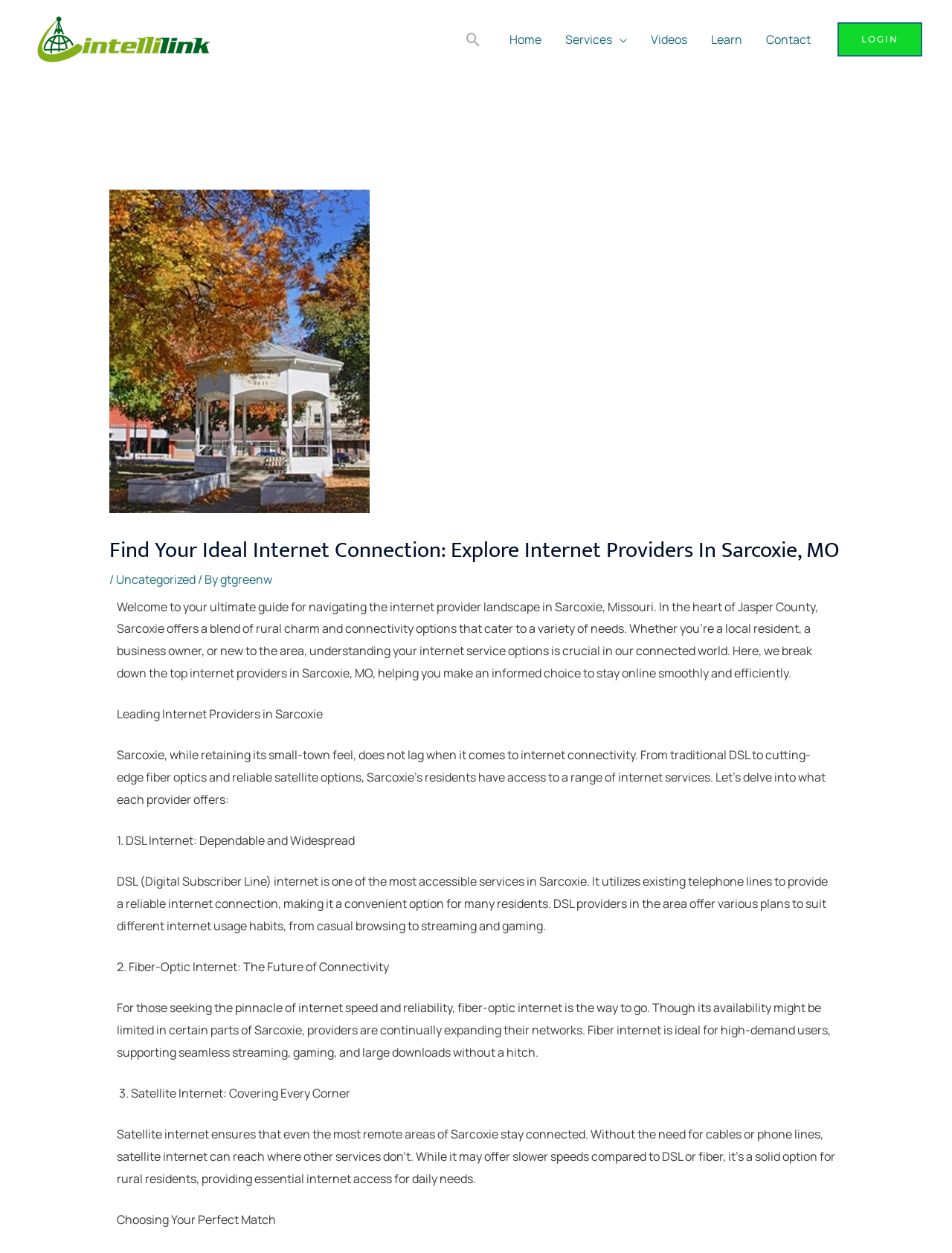What is the name of the internet provider mentioned?
Please give a detailed and elaborate explanation in response to the question.

I found the answer by looking at the link element with the text 'Intellilink Internet' which is a child of the root element.